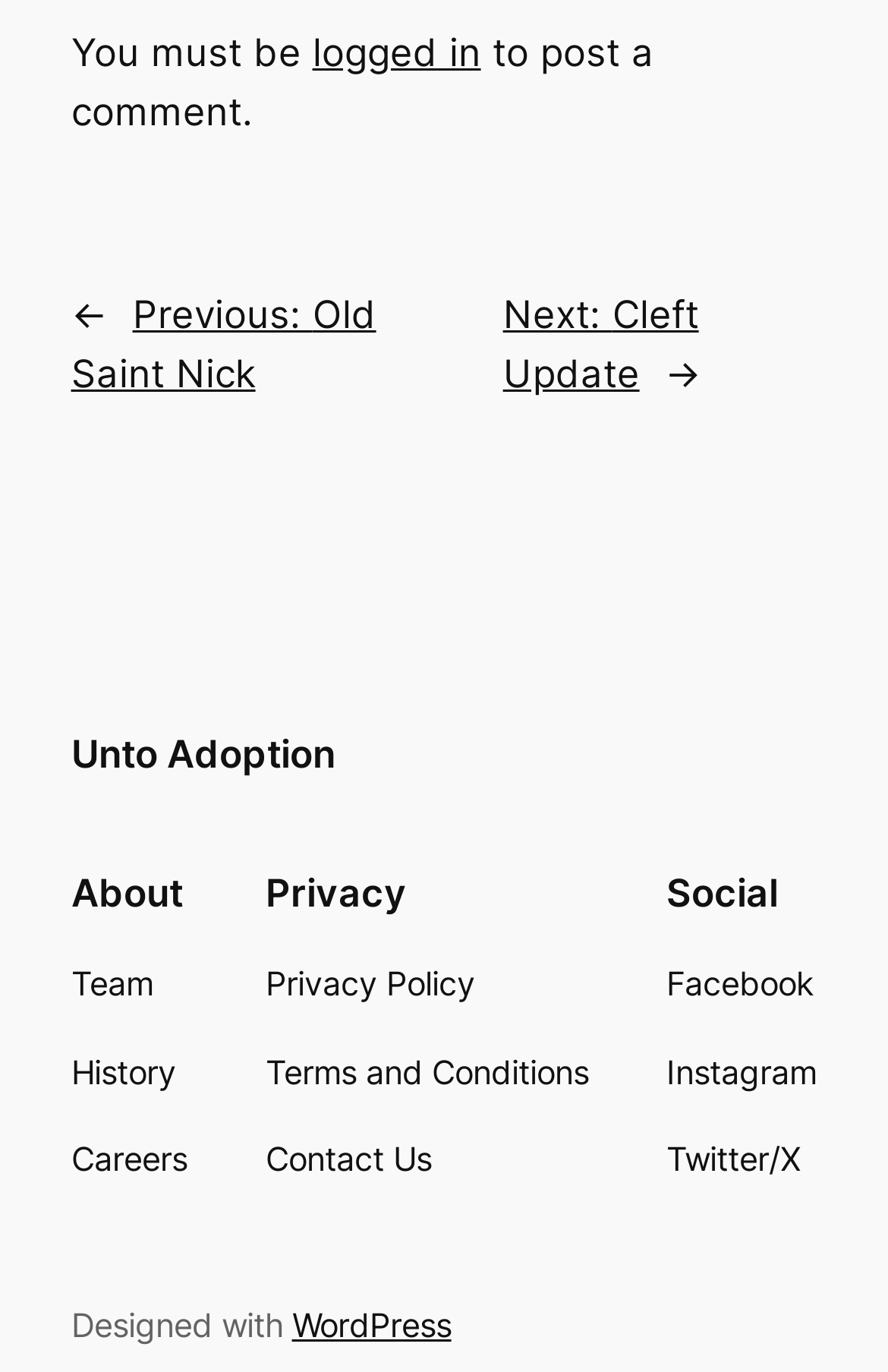From the image, can you give a detailed response to the question below:
What is required to post a comment?

The webpage indicates that 'You must be logged in to post a comment.' Therefore, it is necessary to be logged in to post a comment.